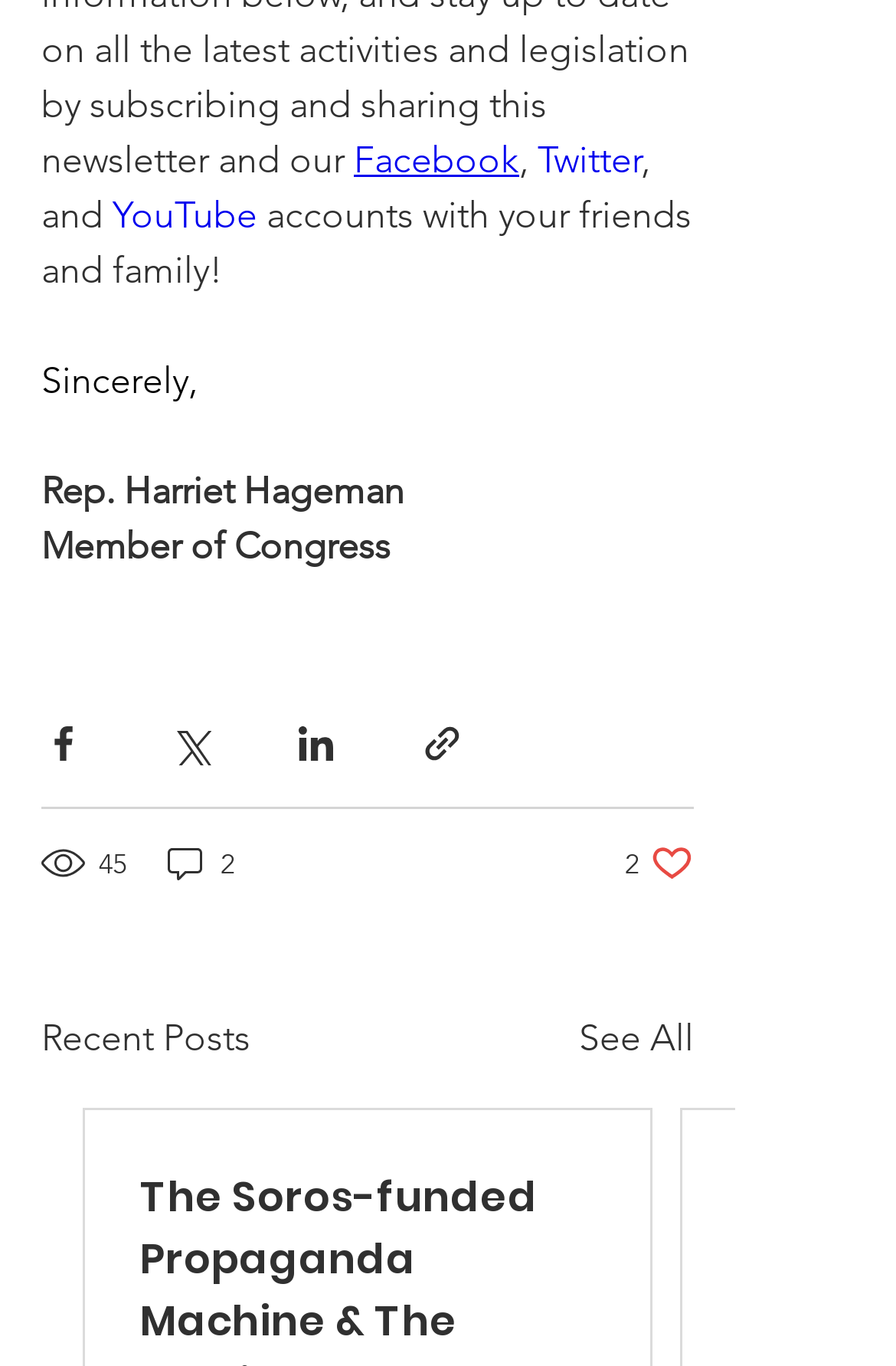Please identify the bounding box coordinates of the element that needs to be clicked to execute the following command: "Like the post". Provide the bounding box using four float numbers between 0 and 1, formatted as [left, top, right, bottom].

[0.697, 0.616, 0.774, 0.648]